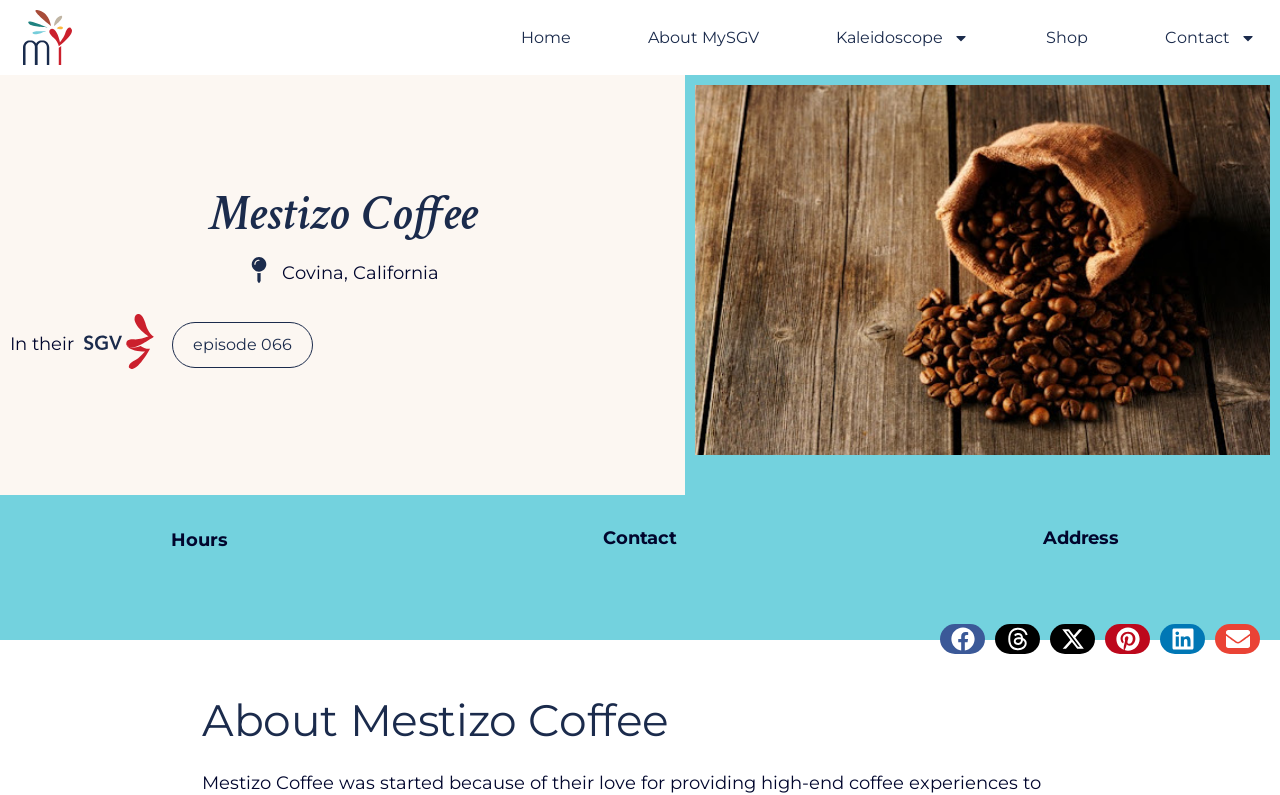Specify the bounding box coordinates of the area to click in order to execute this command: 'Click the Share on facebook button'. The coordinates should consist of four float numbers ranging from 0 to 1, and should be formatted as [left, top, right, bottom].

[0.734, 0.785, 0.77, 0.823]